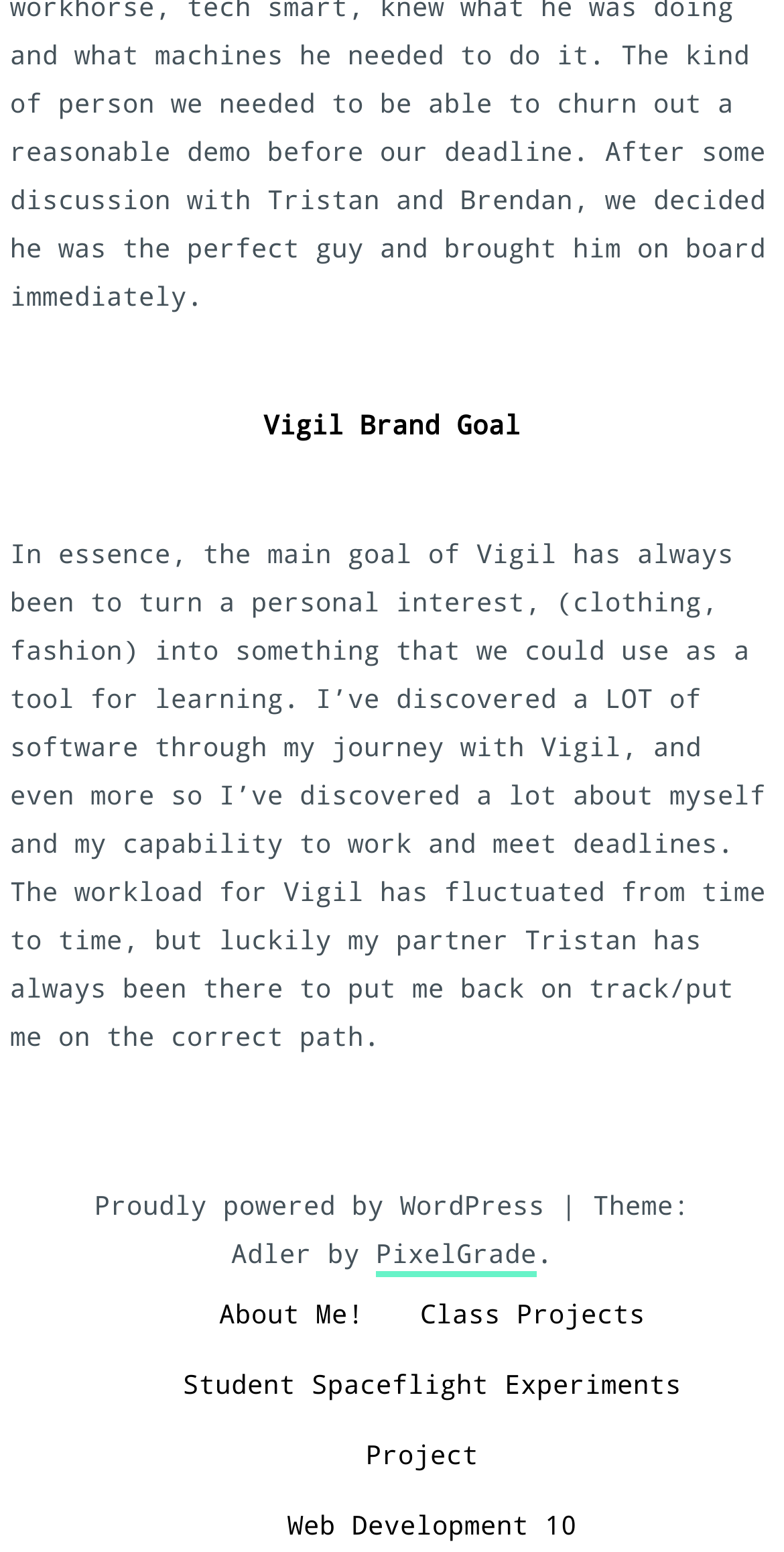Calculate the bounding box coordinates of the UI element given the description: "PixelGrade".

[0.479, 0.796, 0.685, 0.823]